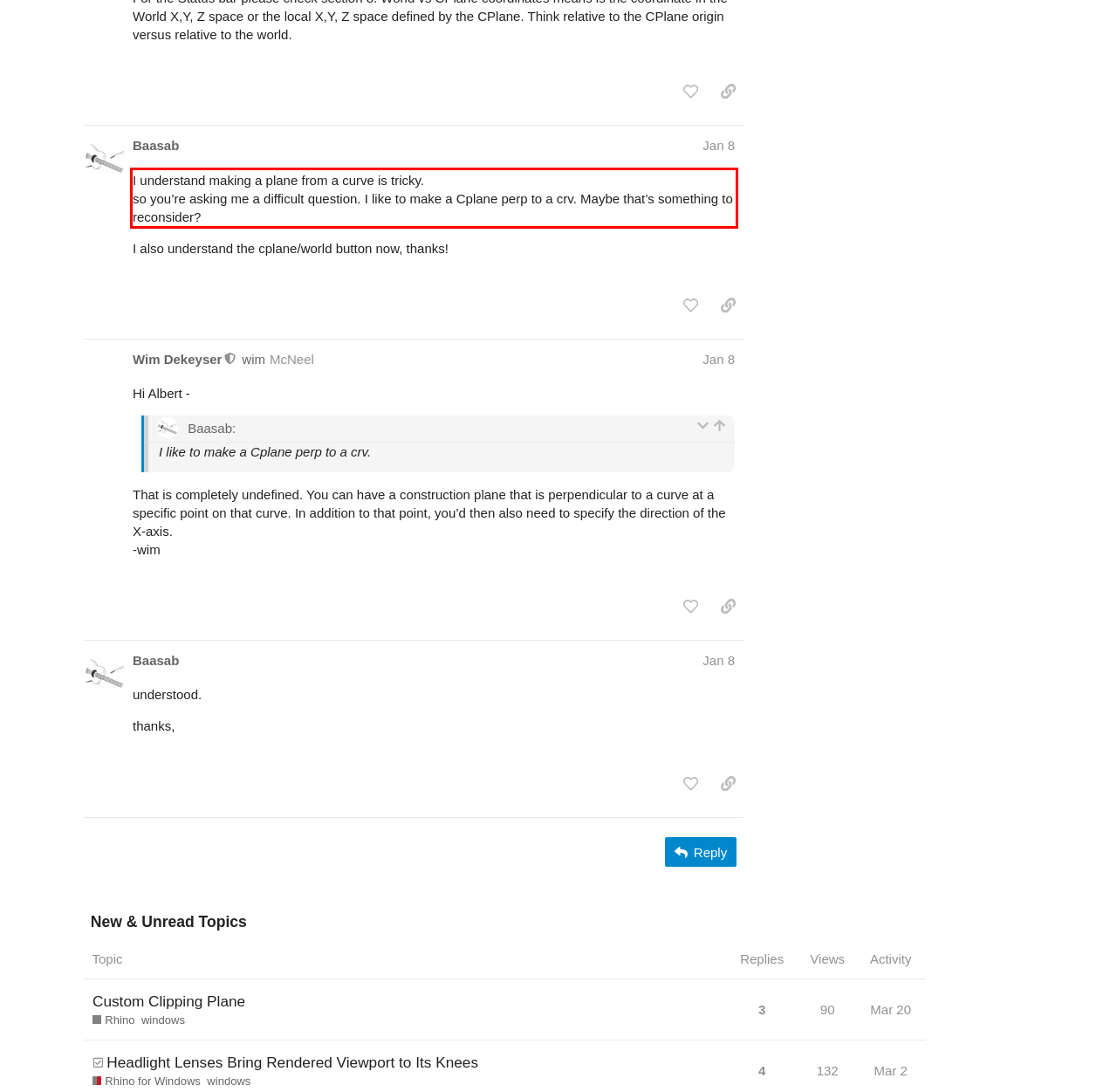Given a webpage screenshot, locate the red bounding box and extract the text content found inside it.

I understand making a plane from a curve is tricky. so you’re asking me a difficult question. I like to make a Cplane perp to a crv. Maybe that’s something to reconsider?